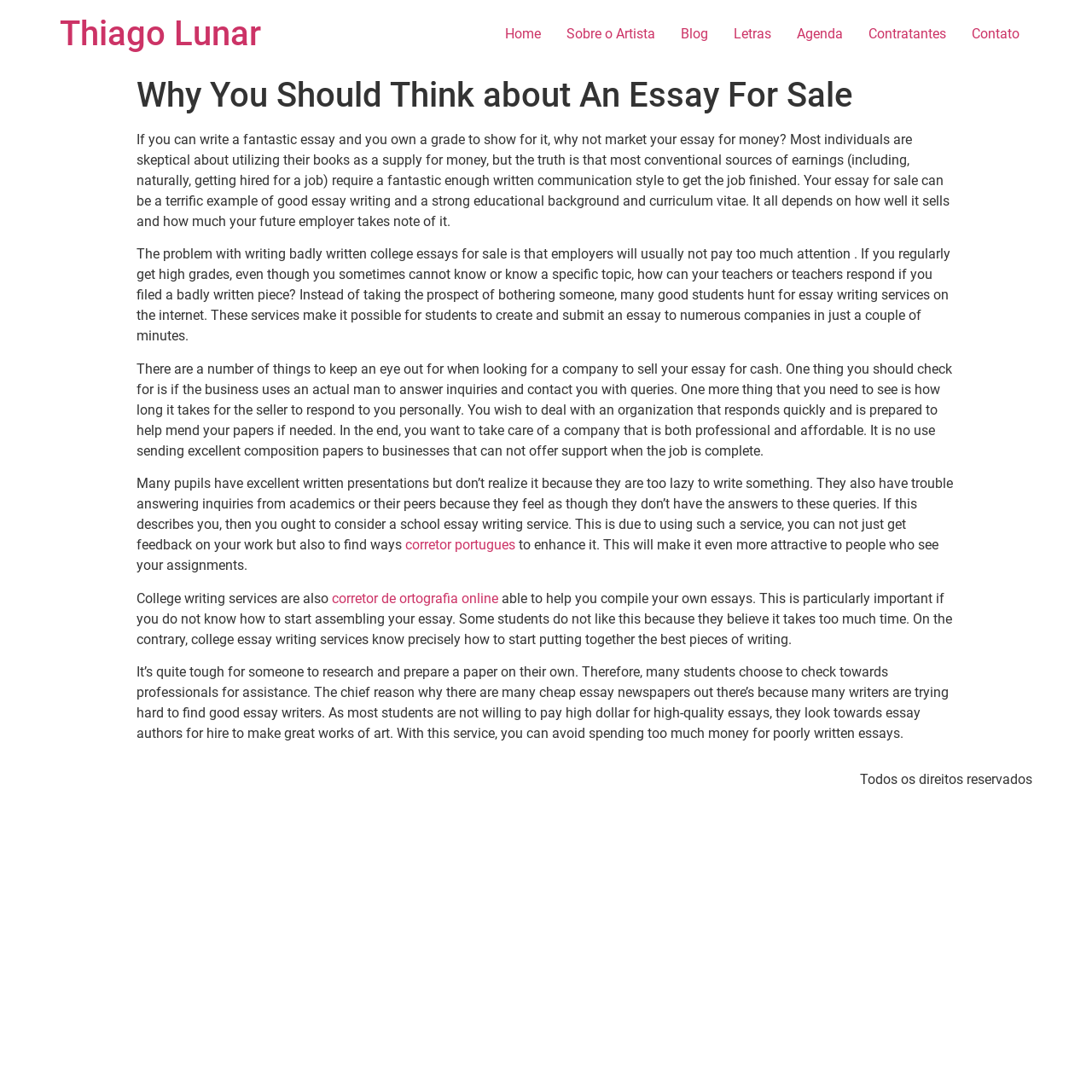Please analyze the image and provide a thorough answer to the question:
What is the language of the webpage?

The language of the webpage can be inferred from the static text content, which includes Portuguese phrases and words, such as 'corretor portugues' and 'corretor de ortografia online'.